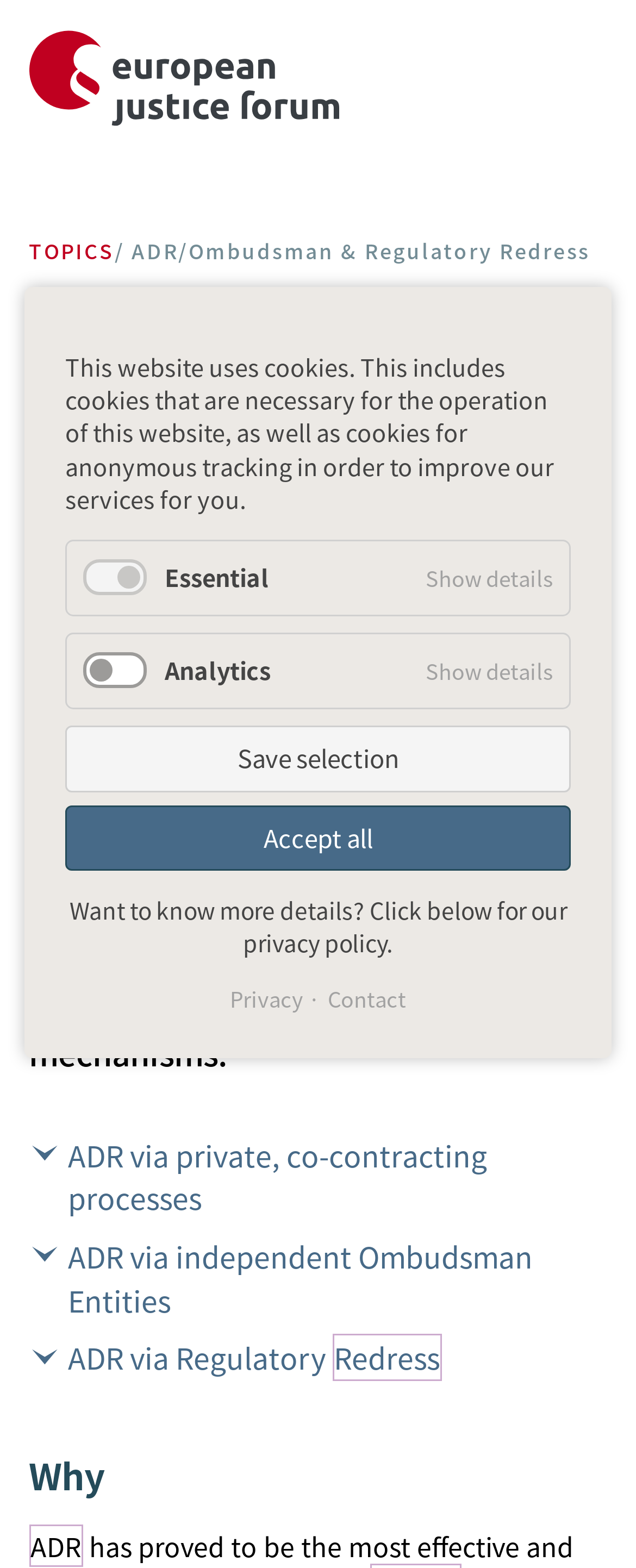Please specify the bounding box coordinates of the element that should be clicked to execute the given instruction: 'Explore ADR via Regulatory Redress'. Ensure the coordinates are four float numbers between 0 and 1, expressed as [left, top, right, bottom].

[0.046, 0.853, 0.954, 0.88]